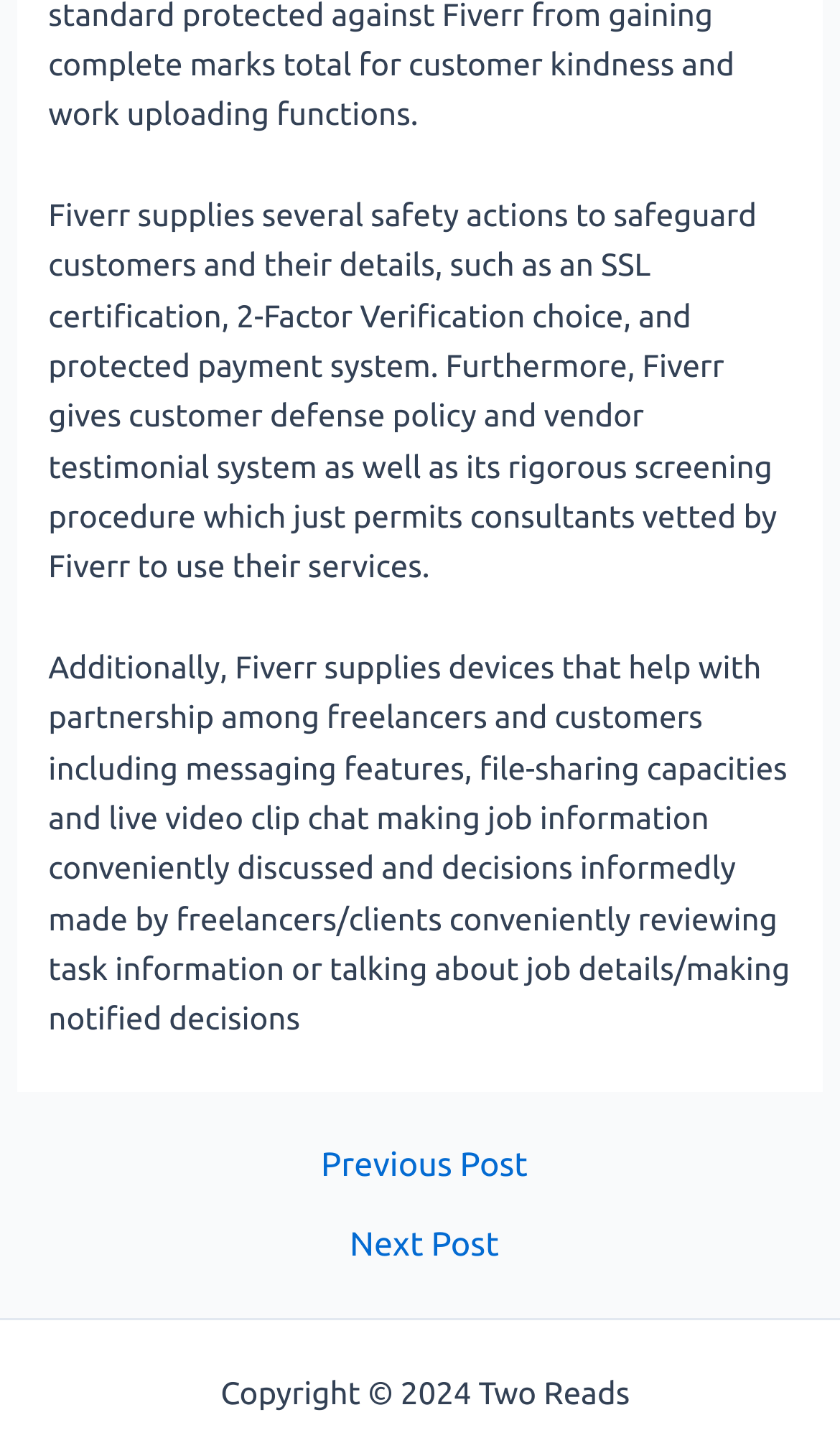Extract the bounding box coordinates for the UI element described by the text: "← Previous Post". The coordinates should be in the form of [left, top, right, bottom] with values between 0 and 1.

[0.025, 0.792, 0.985, 0.815]